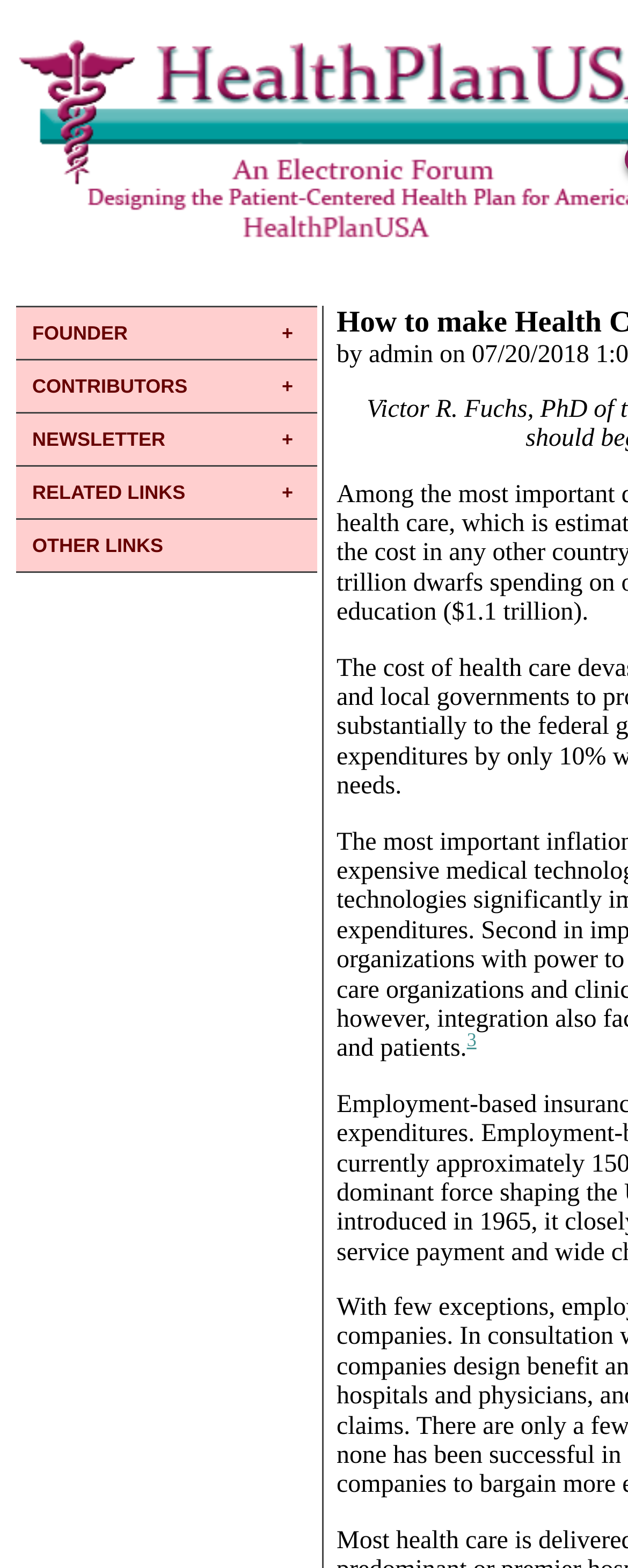Answer the question with a single word or phrase: 
What is the first menu item?

FOUNDER